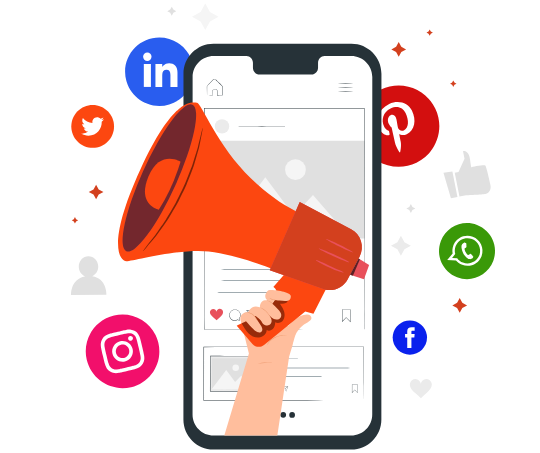Answer the question below with a single word or a brief phrase: 
What is the theme of the illustration?

Social Media Marketing